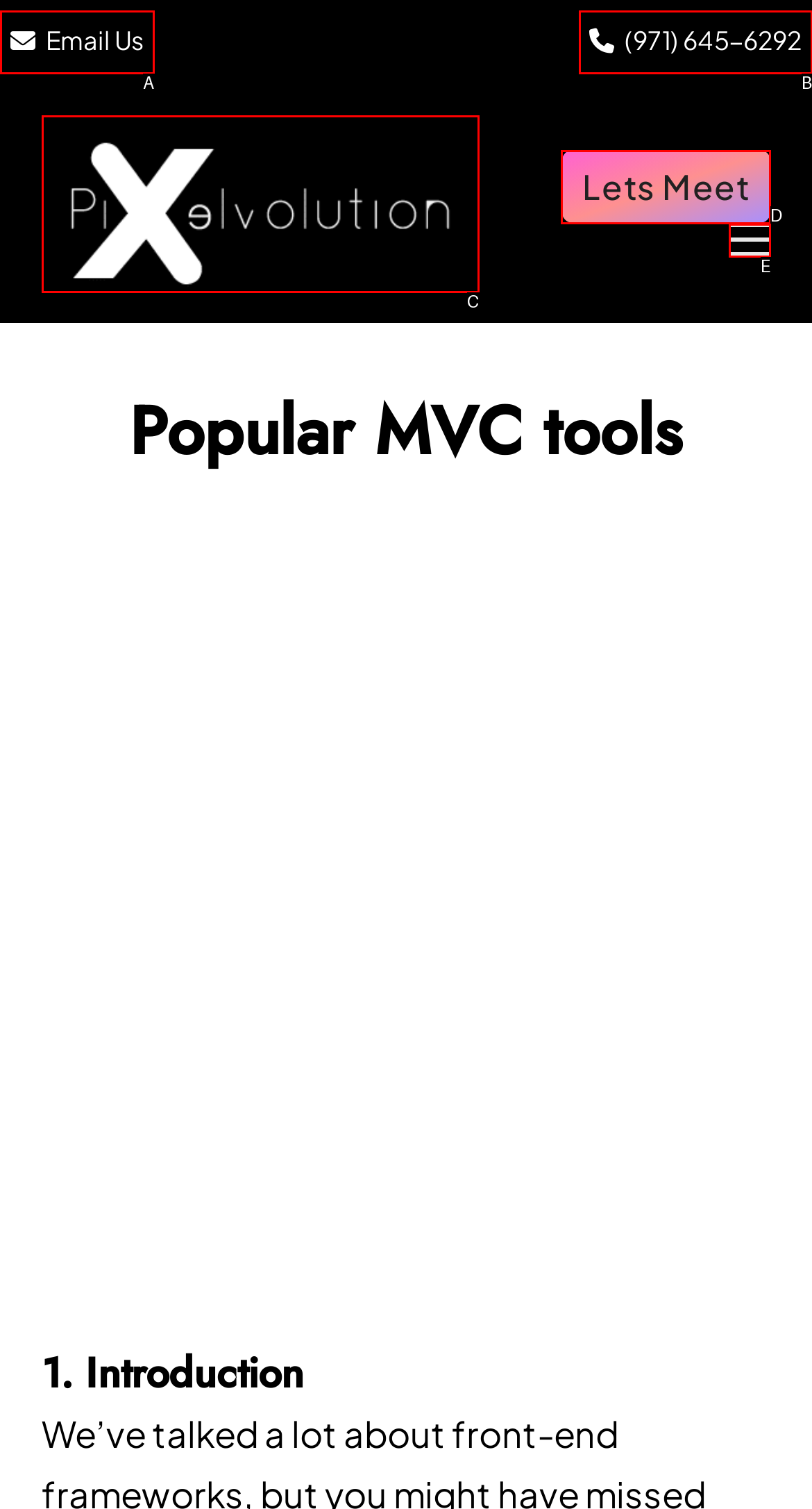From the available choices, determine which HTML element fits this description: (971) 645-6292 Respond with the correct letter.

B